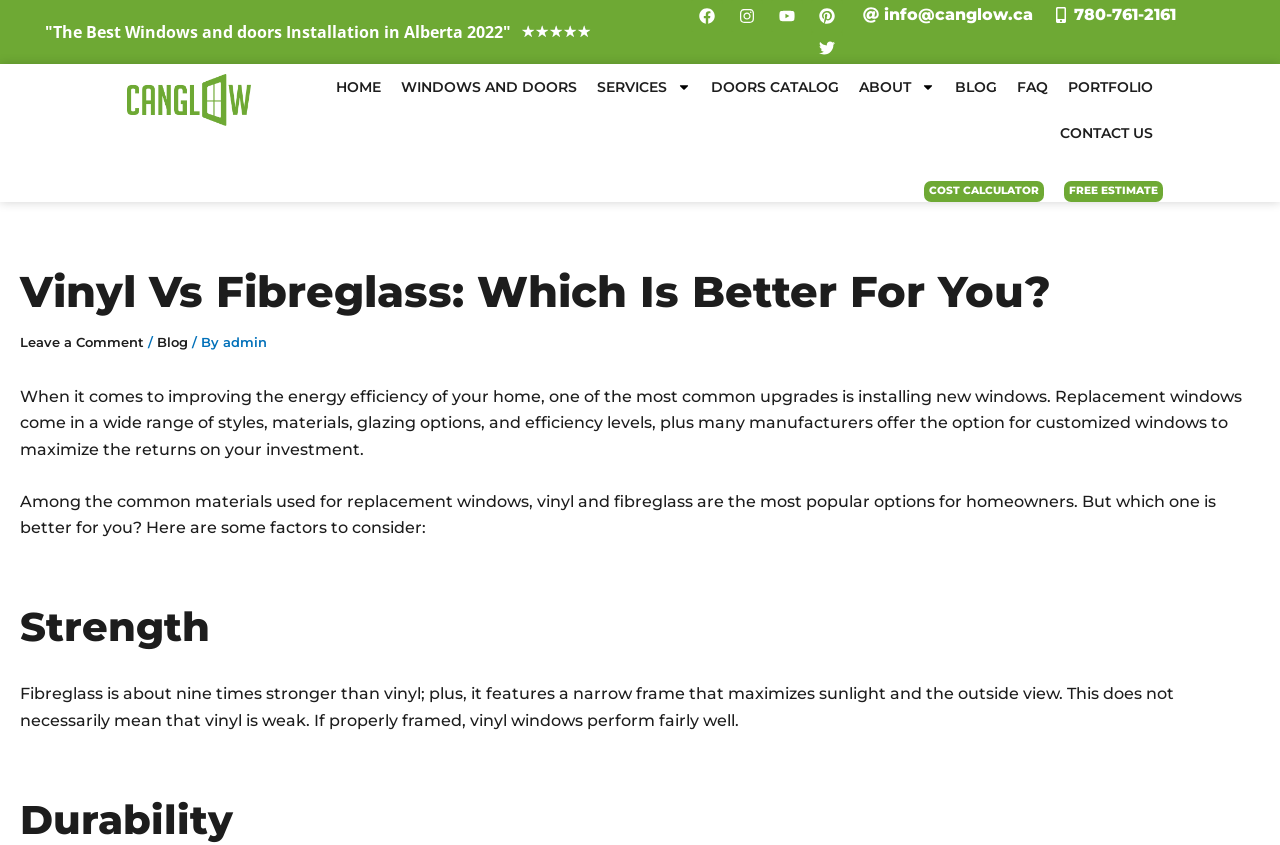From the webpage screenshot, identify the region described by Windows and Doors. Provide the bounding box coordinates as (top-left x, top-left y, bottom-right x, bottom-right y), with each value being a floating point number between 0 and 1.

[0.305, 0.076, 0.459, 0.13]